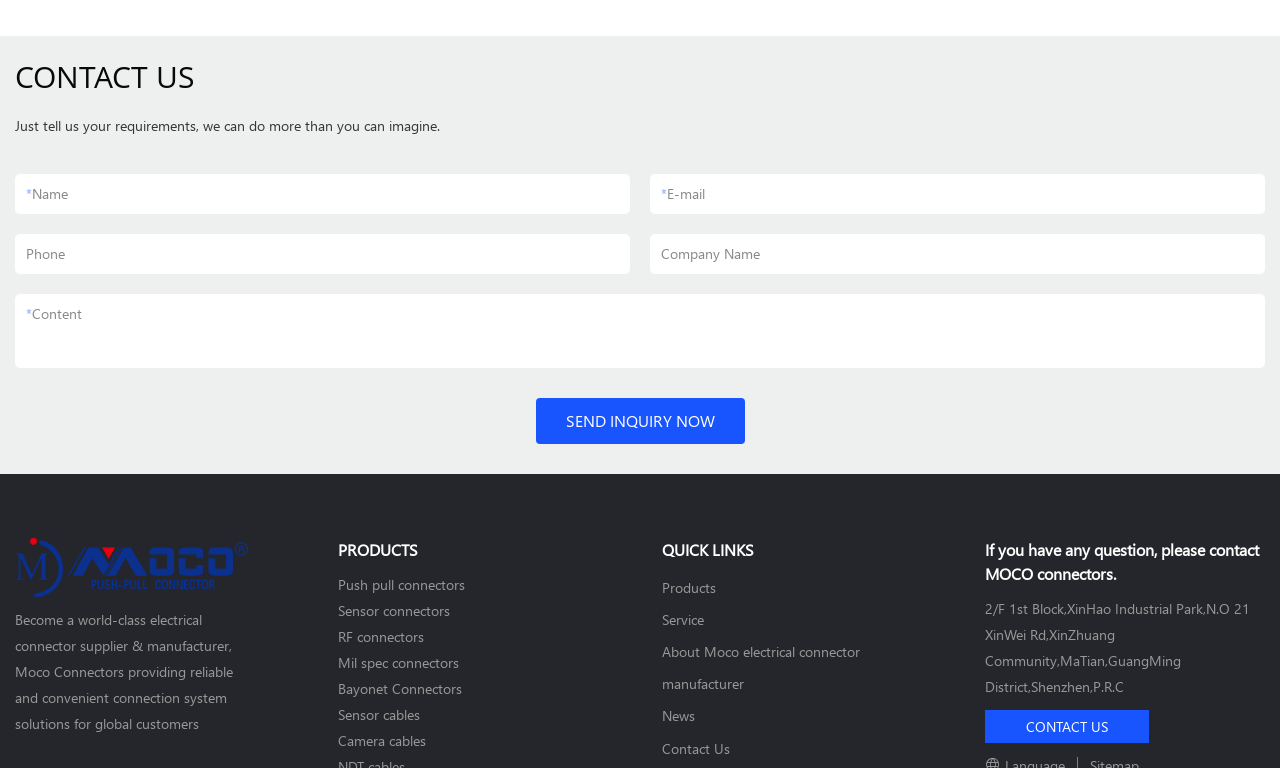Reply to the question with a brief word or phrase: Where is Moco Connectors located?

Shenzhen, P.R.C